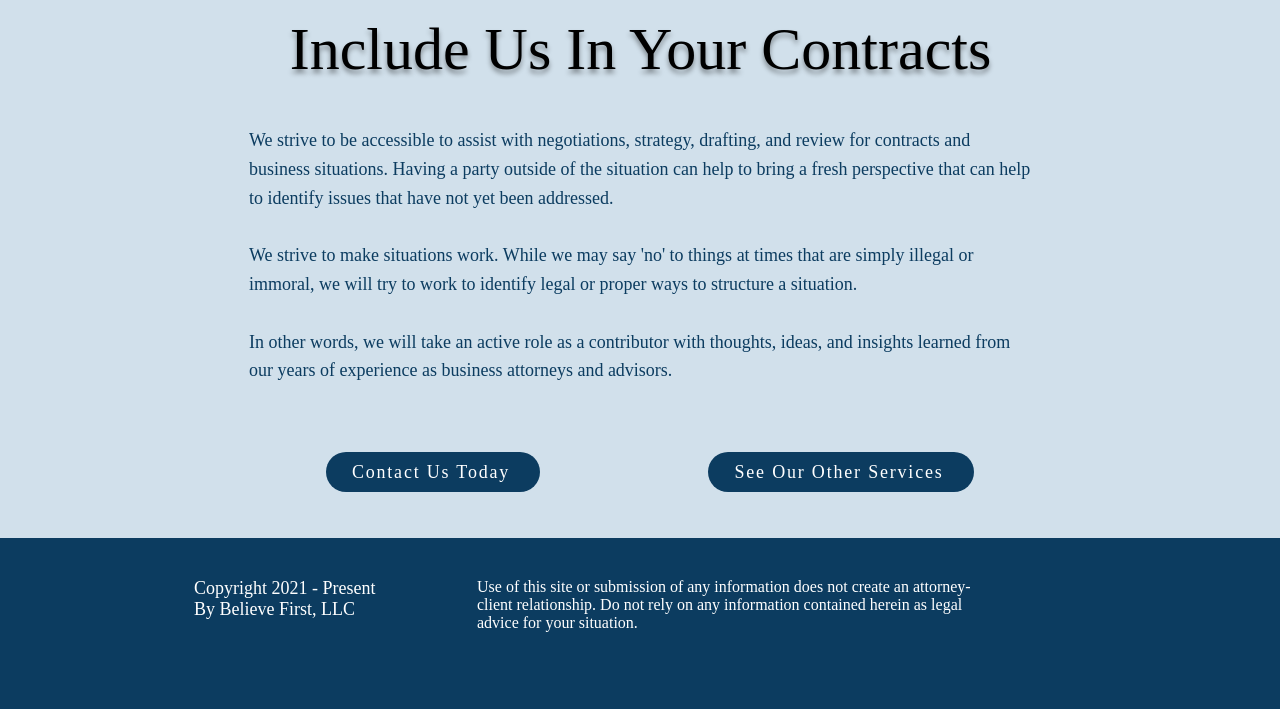What is the role of the company in business situations?
Look at the screenshot and give a one-word or phrase answer.

Contributor